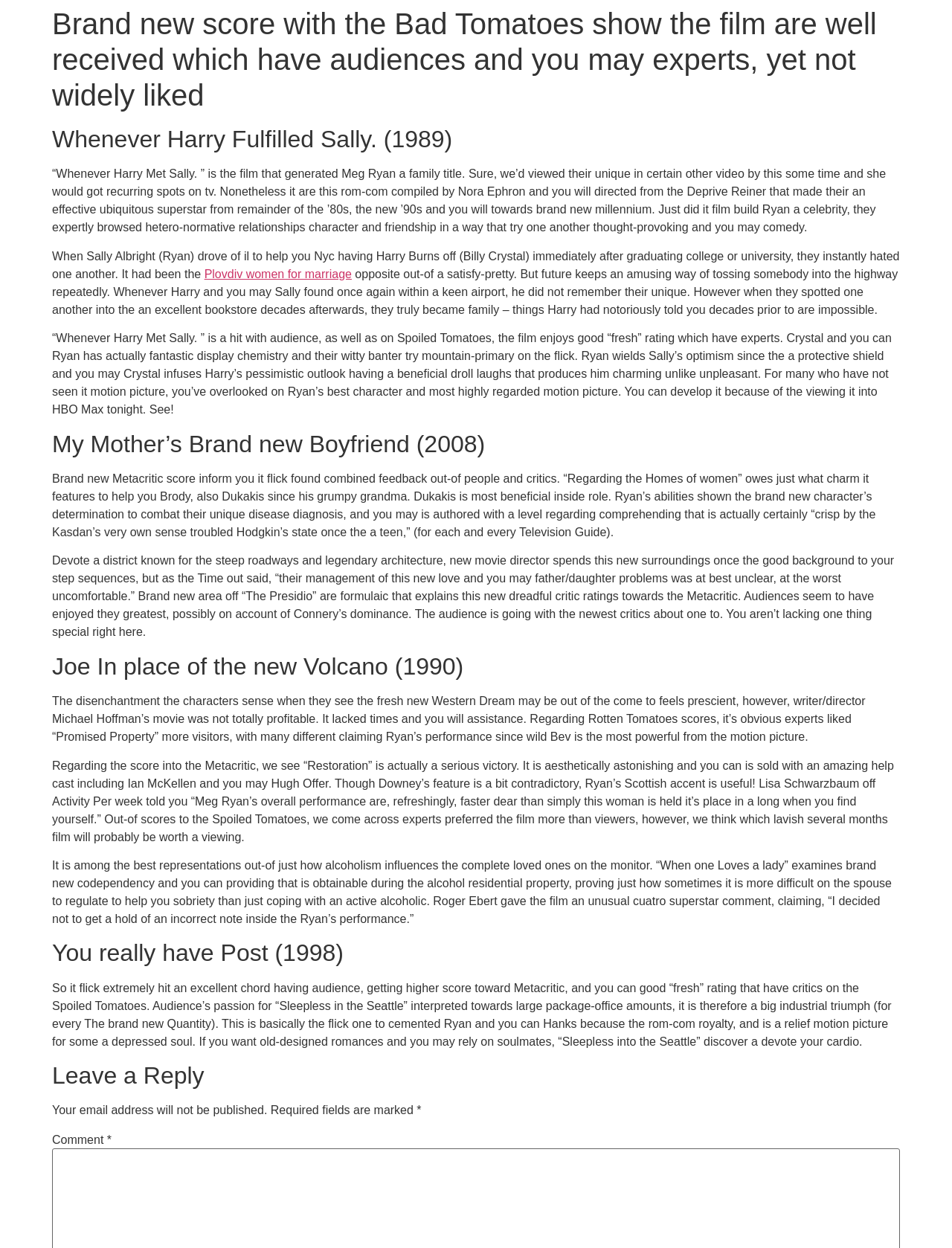Provide the bounding box coordinates in the format (top-left x, top-left y, bottom-right x, bottom-right y). All values are floating point numbers between 0 and 1. Determine the bounding box coordinate of the UI element described as: Plovdiv women for marriage

[0.215, 0.214, 0.369, 0.225]